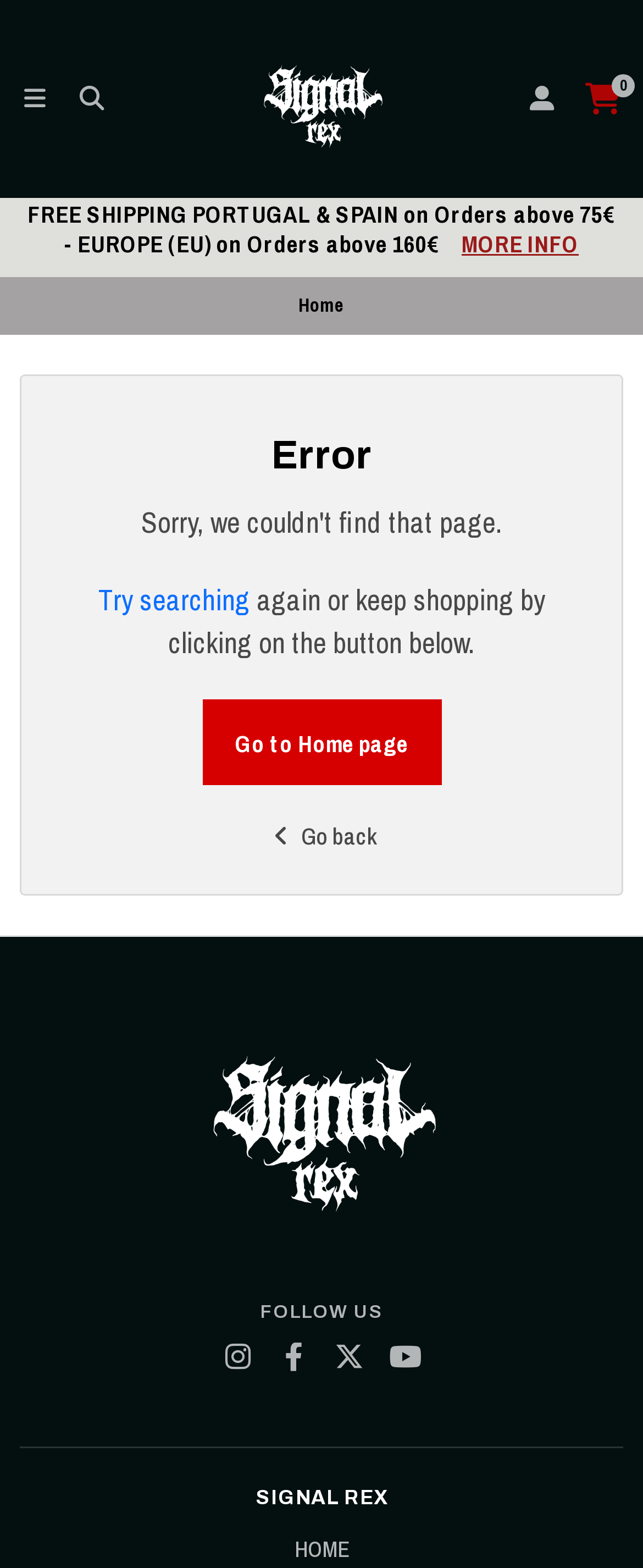Locate the bounding box coordinates of the element to click to perform the following action: 'Try searching again'. The coordinates should be given as four float values between 0 and 1, in the form of [left, top, right, bottom].

[0.153, 0.37, 0.388, 0.394]